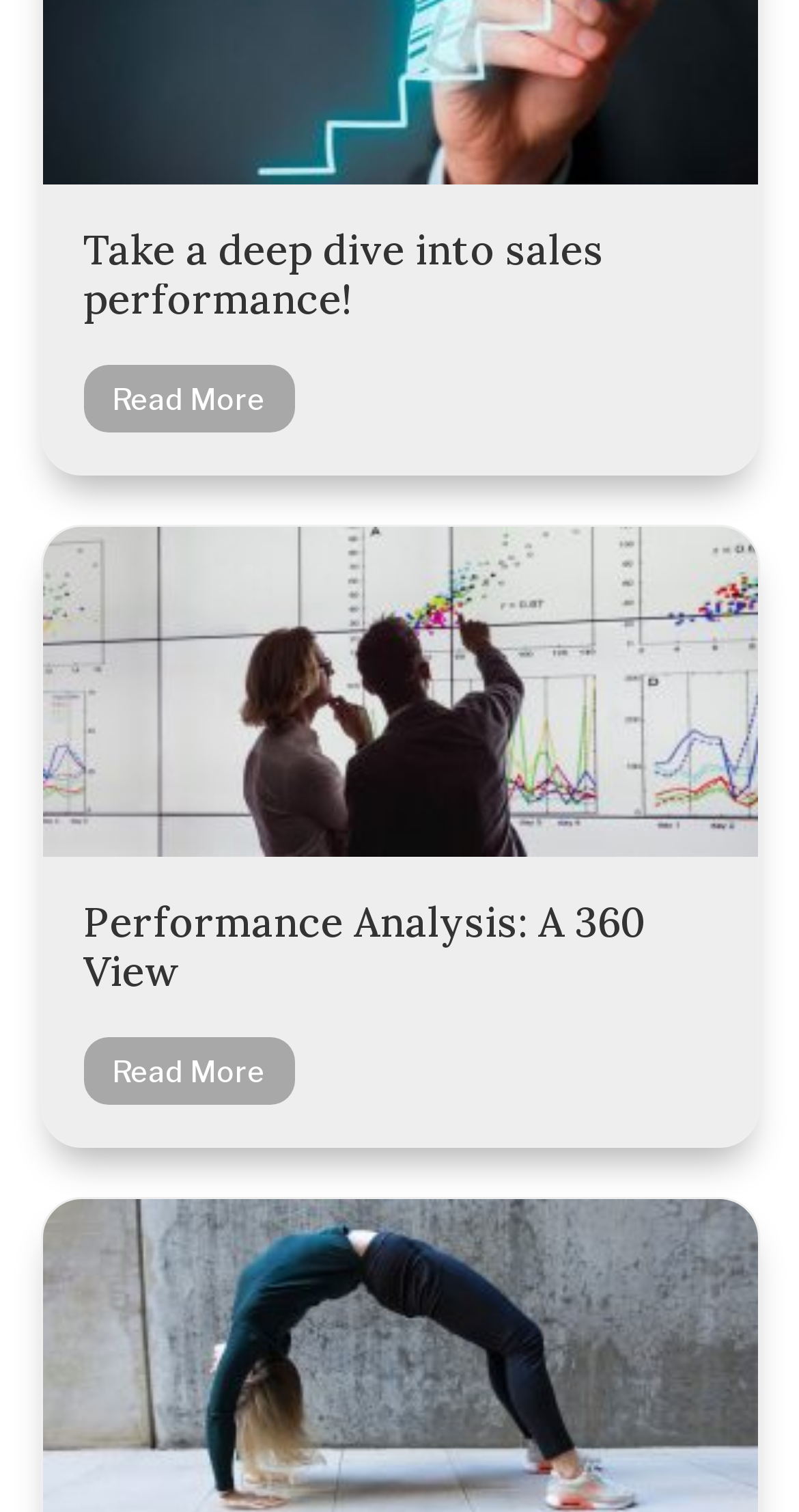Answer briefly with one word or phrase:
How many figures are there on the webpage?

1